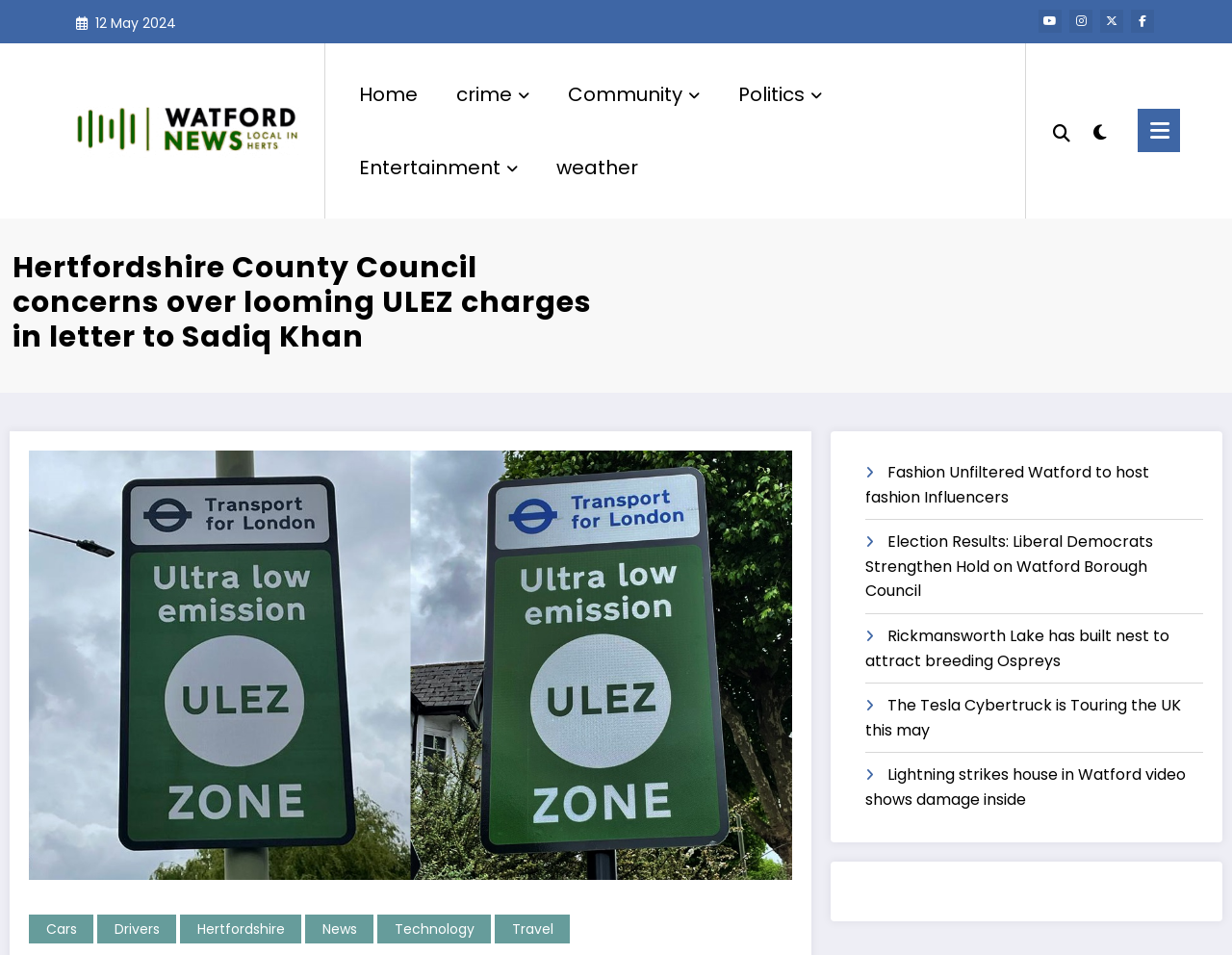What is the category of the news article 'Fashion Unfiltered Watford to host fashion Influencers'?
Please provide a detailed and thorough answer to the question.

The category of the news article 'Fashion Unfiltered Watford to host fashion Influencers' can be inferred from the links at the top of the webpage, which include 'Entertainment' as one of the categories, and the article's content, which is related to fashion and influencers.